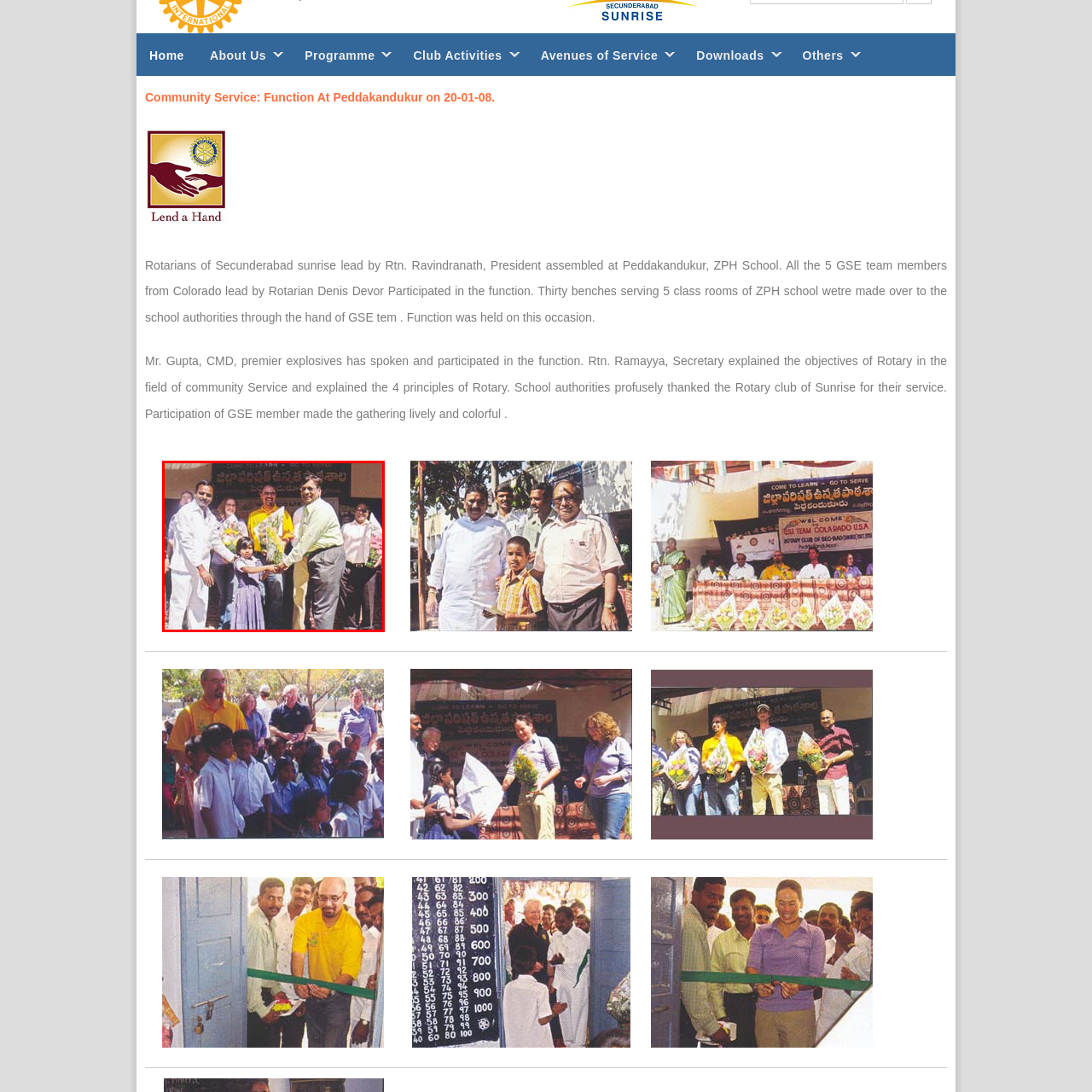Examine the contents within the red bounding box and respond with a single word or phrase: What color is the man's shirt?

light green